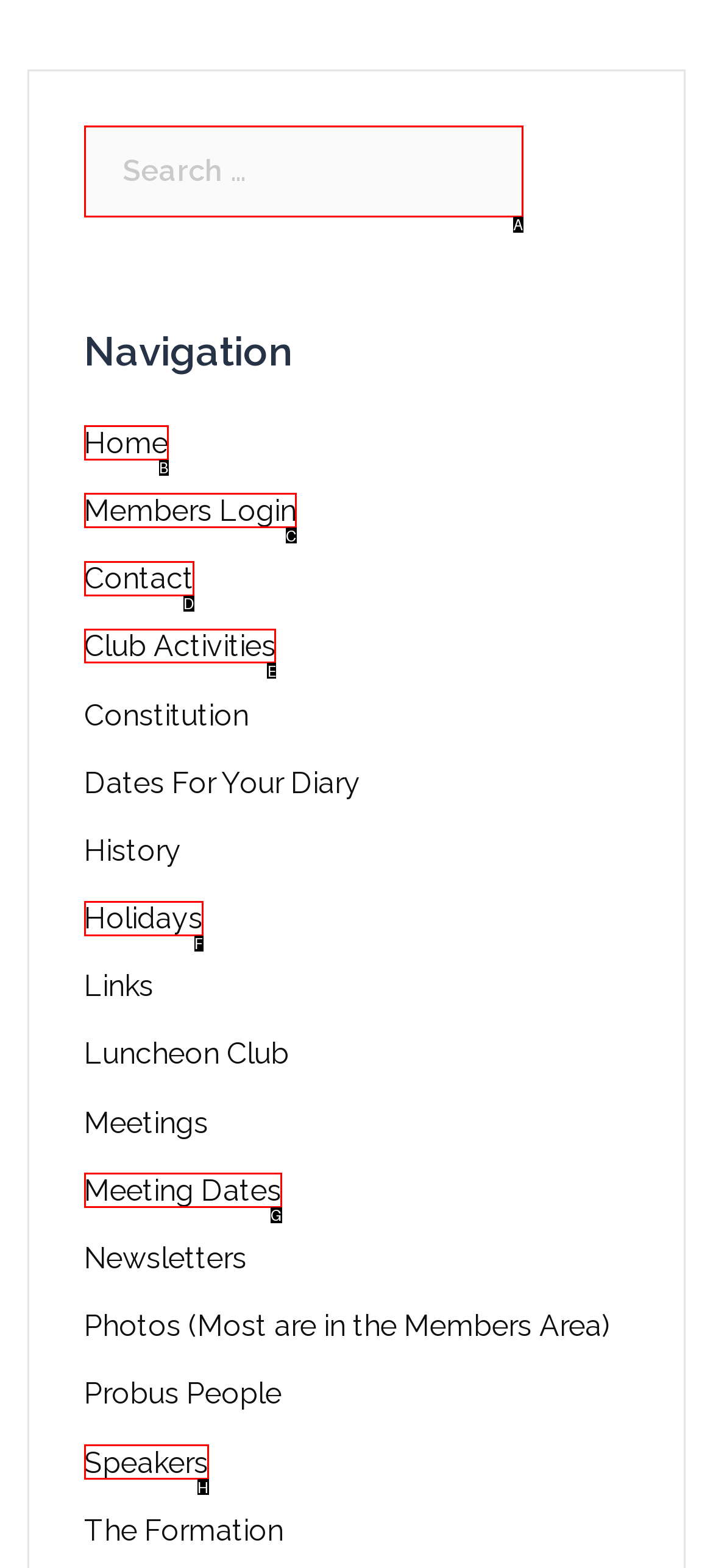What letter corresponds to the UI element to complete this task: View Club Activities
Answer directly with the letter.

E